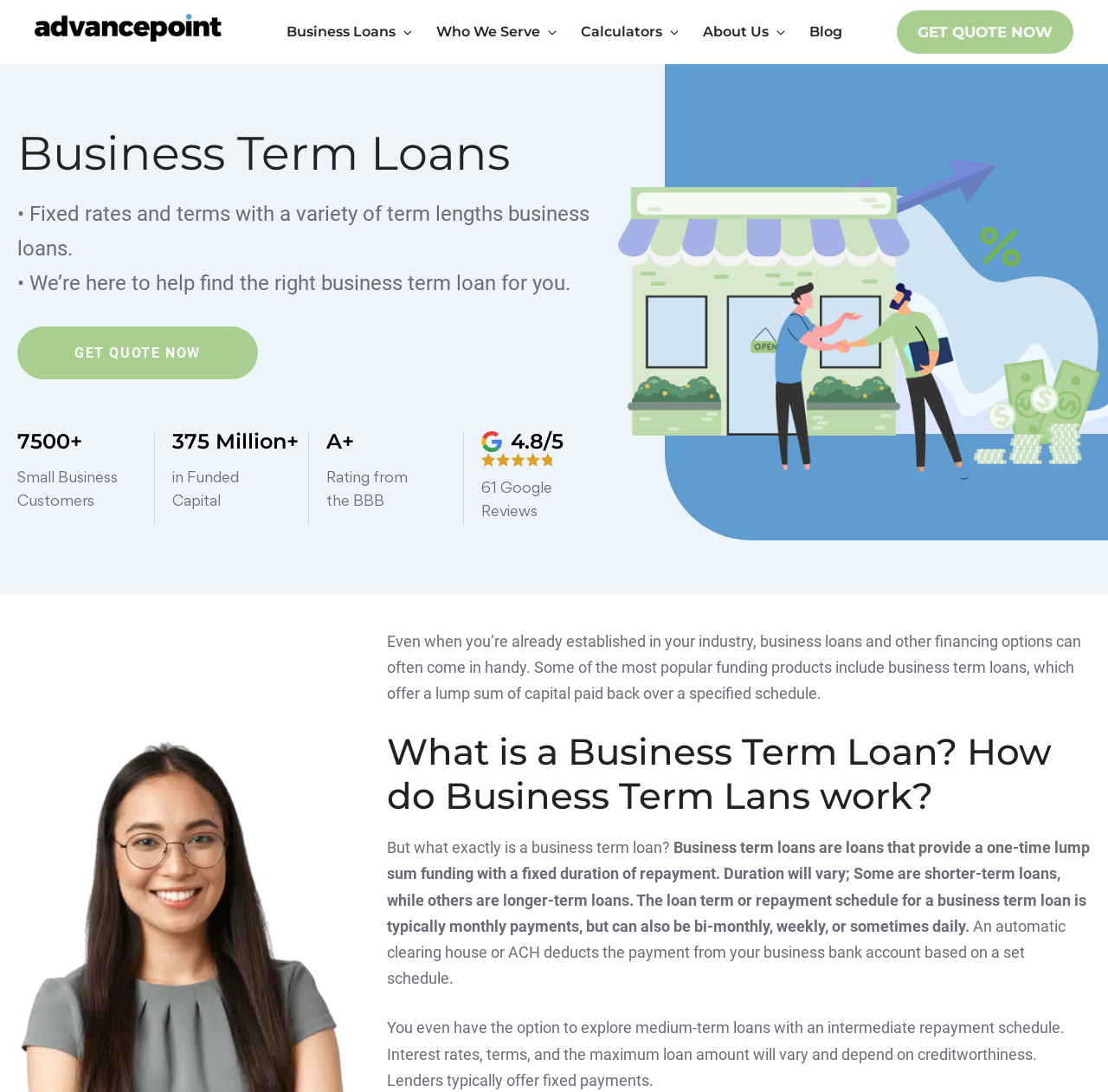How many Google reviews does Advancepoint Capital have?
Provide a detailed and extensive answer to the question.

The webpage displays a statistic '61' which is labeled as 'Google Reviews', indicating that Advancepoint Capital has 61 Google reviews.